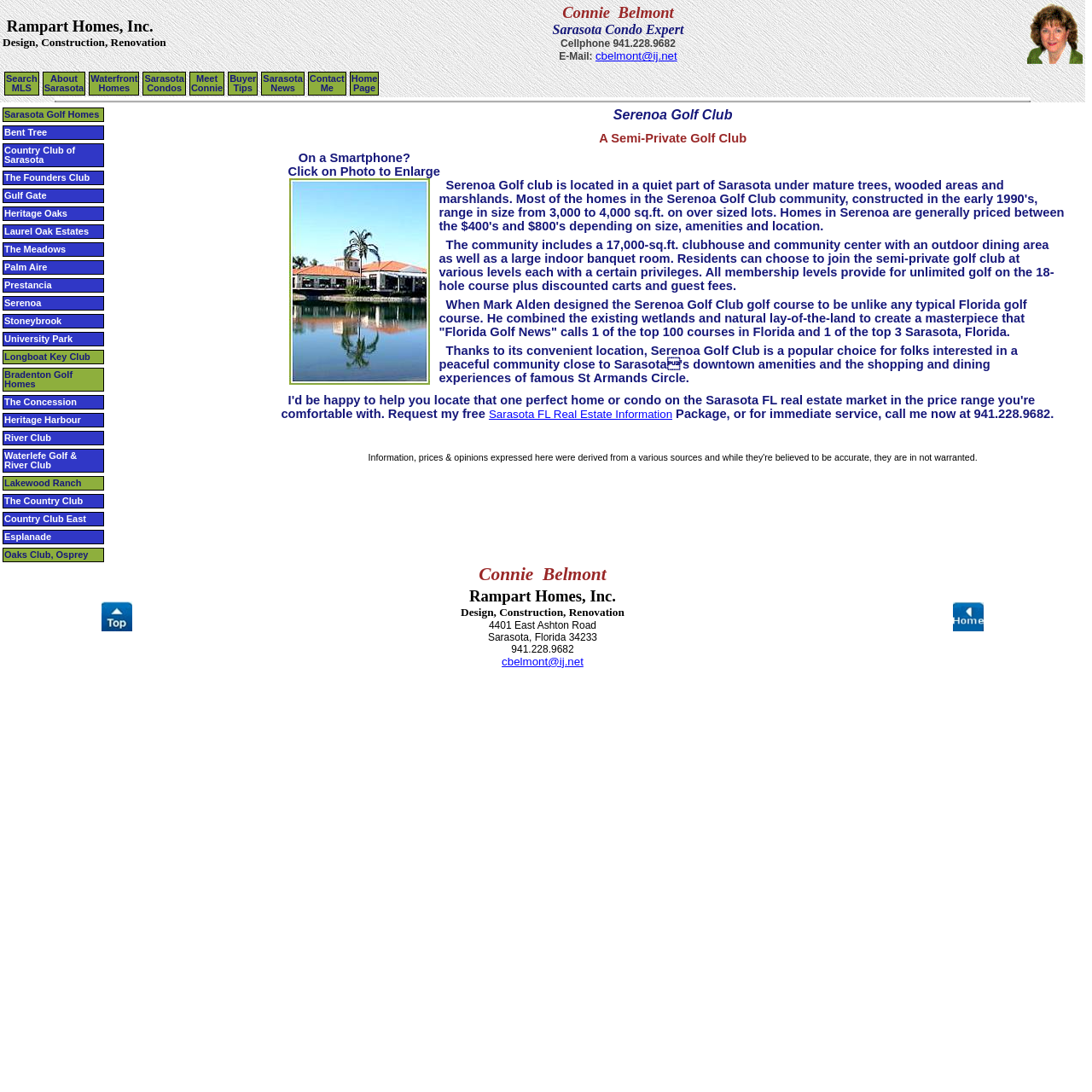Pinpoint the bounding box coordinates for the area that should be clicked to perform the following instruction: "Click on Search MLS".

[0.004, 0.065, 0.036, 0.087]